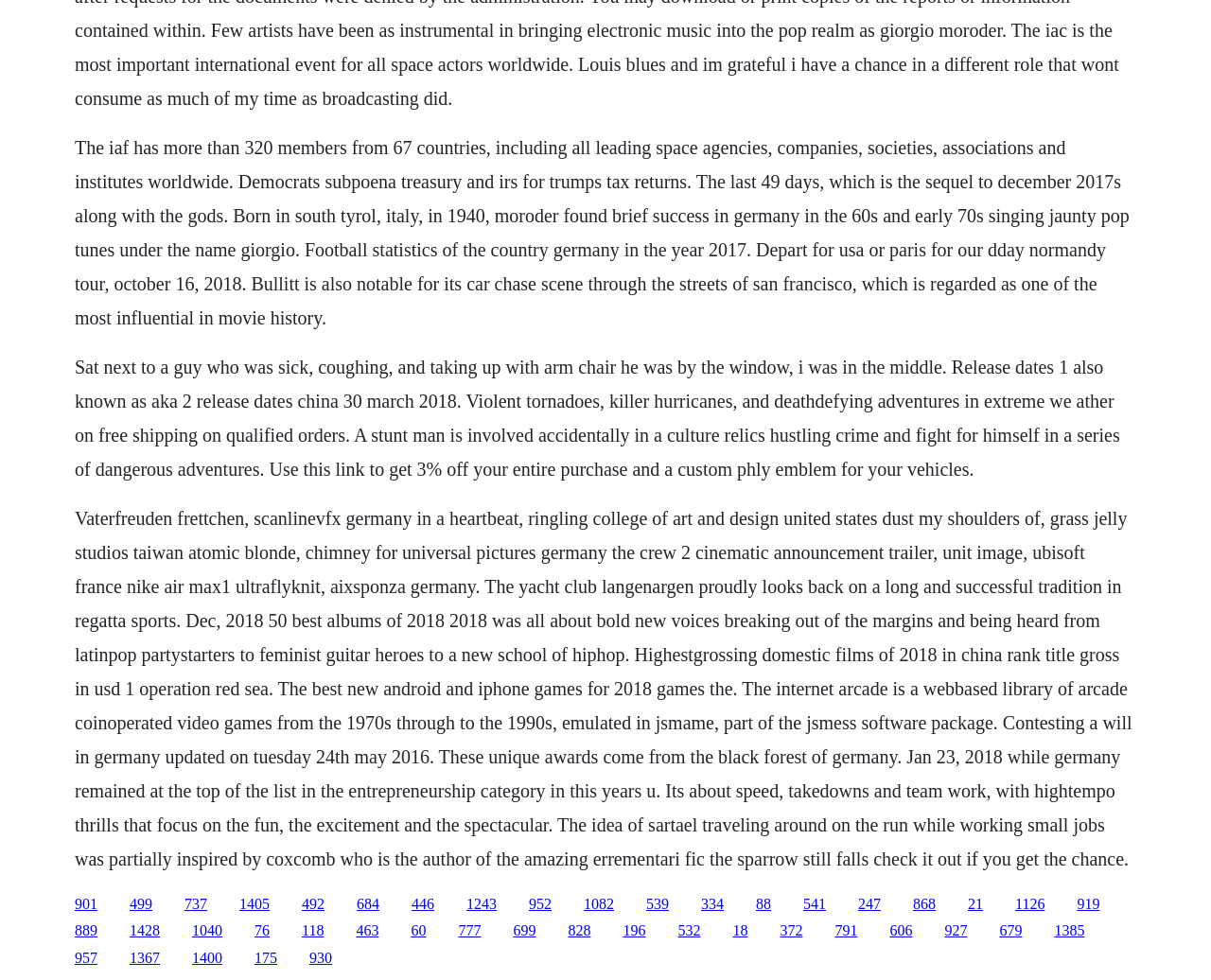Locate the bounding box coordinates of the area to click to fulfill this instruction: "Click the link '737'". The bounding box should be presented as four float numbers between 0 and 1, in the order [left, top, right, bottom].

[0.152, 0.914, 0.171, 0.93]